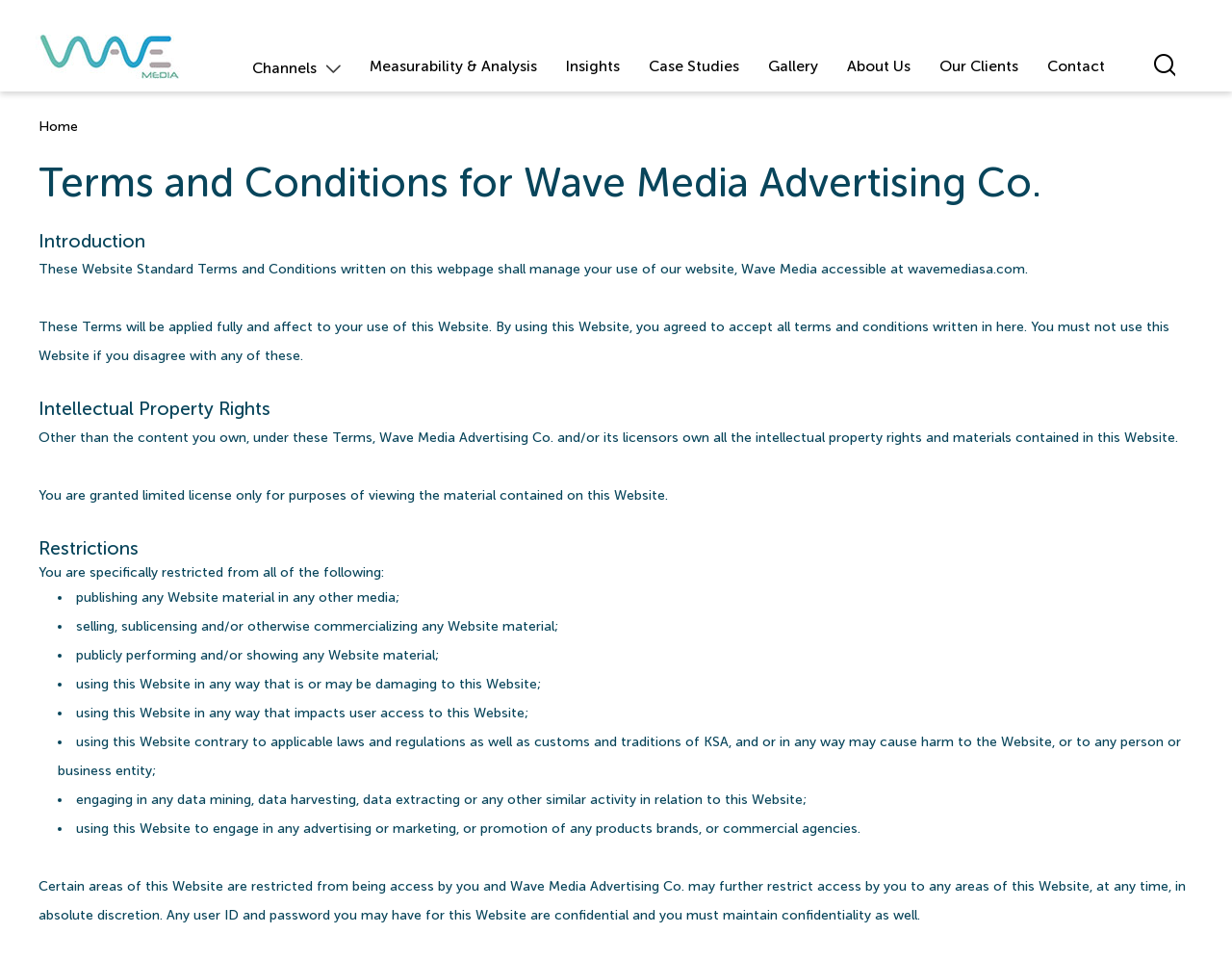What is the name of the company?
Look at the image and respond with a single word or a short phrase.

Wave Media